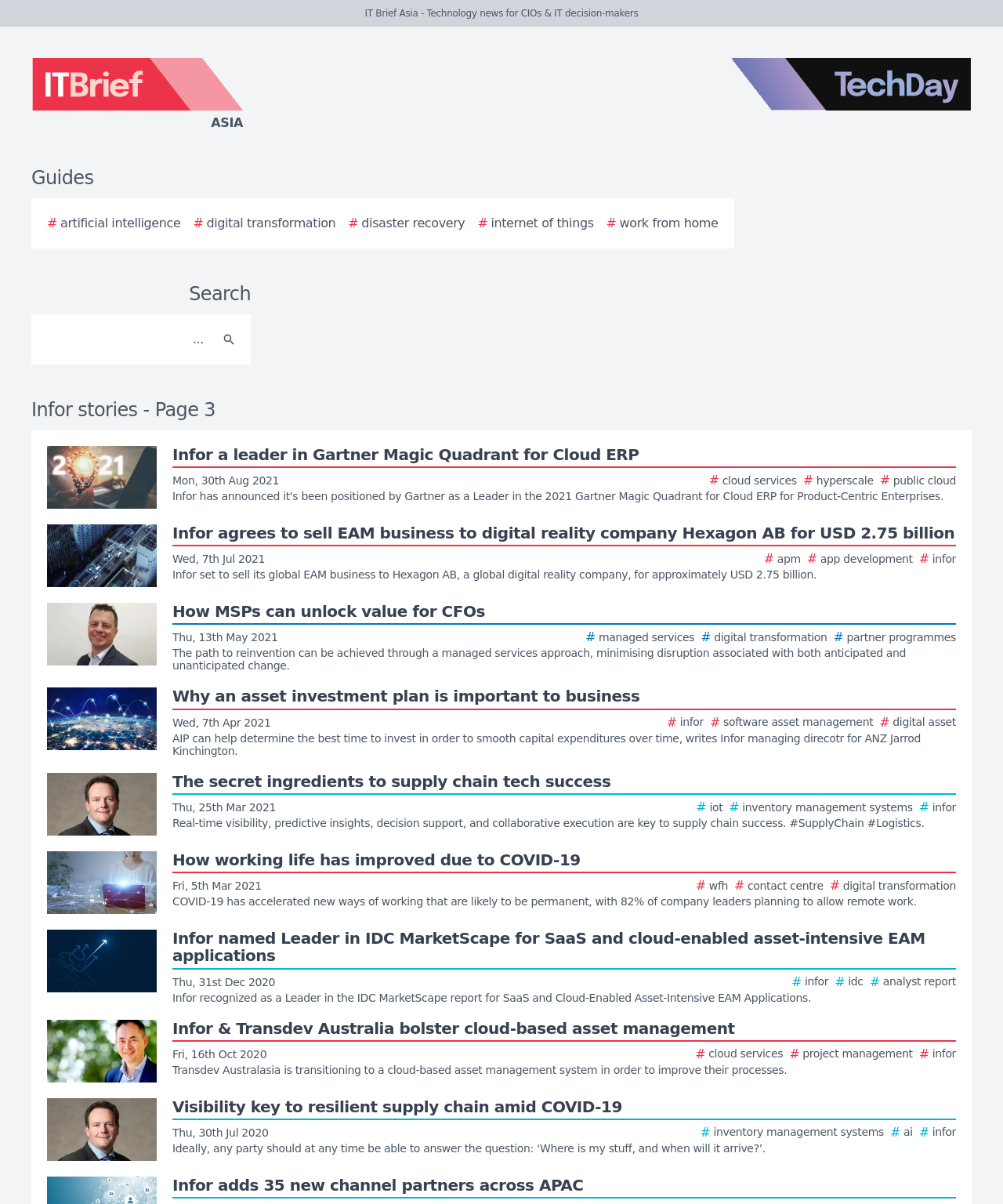Create a detailed description of the webpage's content and layout.

This webpage is dedicated to IT decision-makers at enterprise, corporate, and government organizations throughout Asia. At the top, there is a logo of IT Brief Asia, accompanied by a TechDay logo on the right side. Below the logos, there are several links to guides and topics, including artificial intelligence, digital transformation, and disaster recovery. 

A search bar is located on the left side, with a search button on the right. Below the search bar, there is a heading that reads "Infor stories - Page 3". 

The main content of the webpage consists of 9 news articles, each with a story image on the left and a brief summary of the article on the right. The articles are arranged in a vertical list, with the most recent article at the top. The topics of the articles include cloud services, managed services, digital transformation, and supply chain technology. Each article has a title, a brief summary, and a publication date.